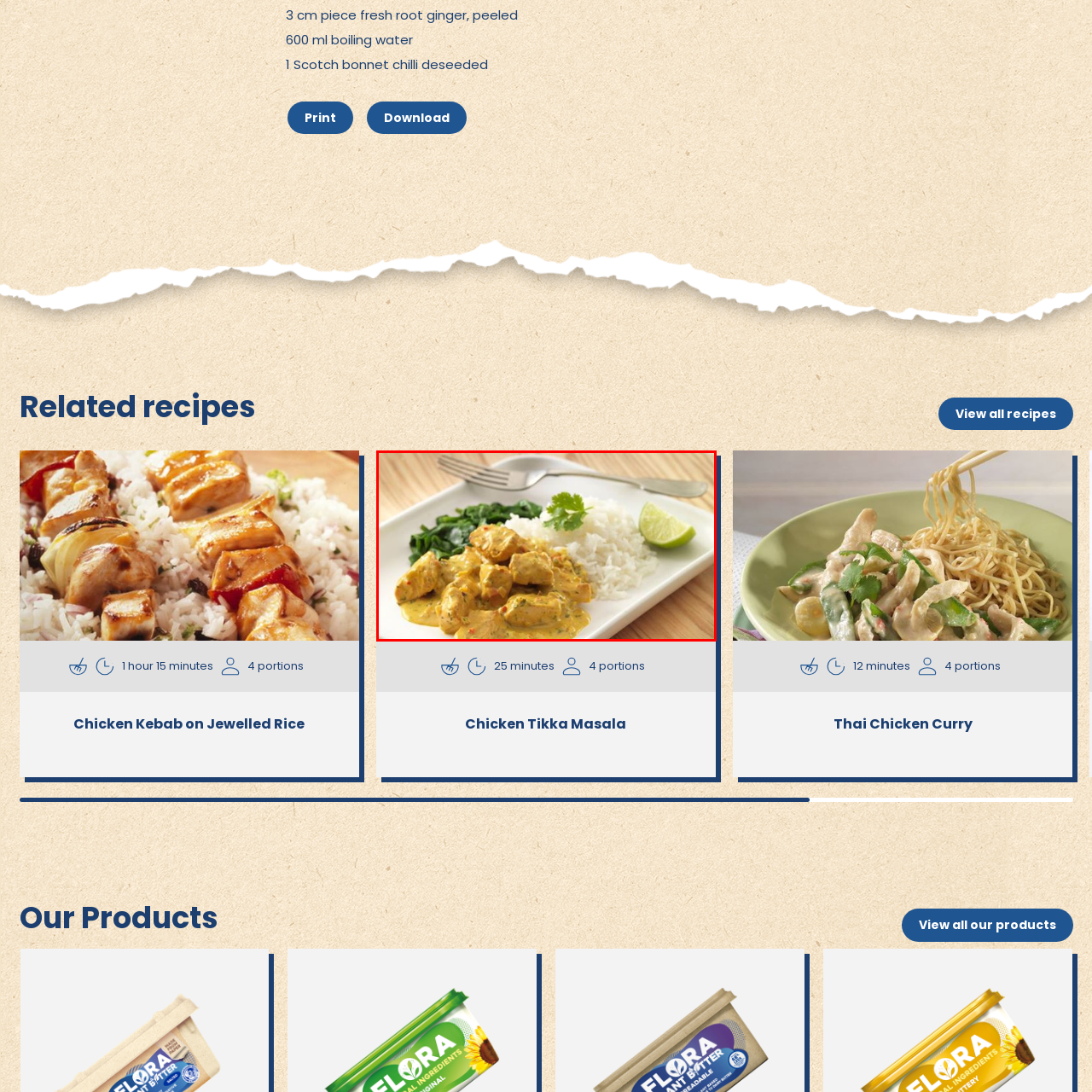What is the material of the table surface?
Consider the portion of the image within the red bounding box and answer the question as detailed as possible, referencing the visible details.

The caption describes the table surface as 'natural wooden', which clearly indicates that the material of the table surface is wood.